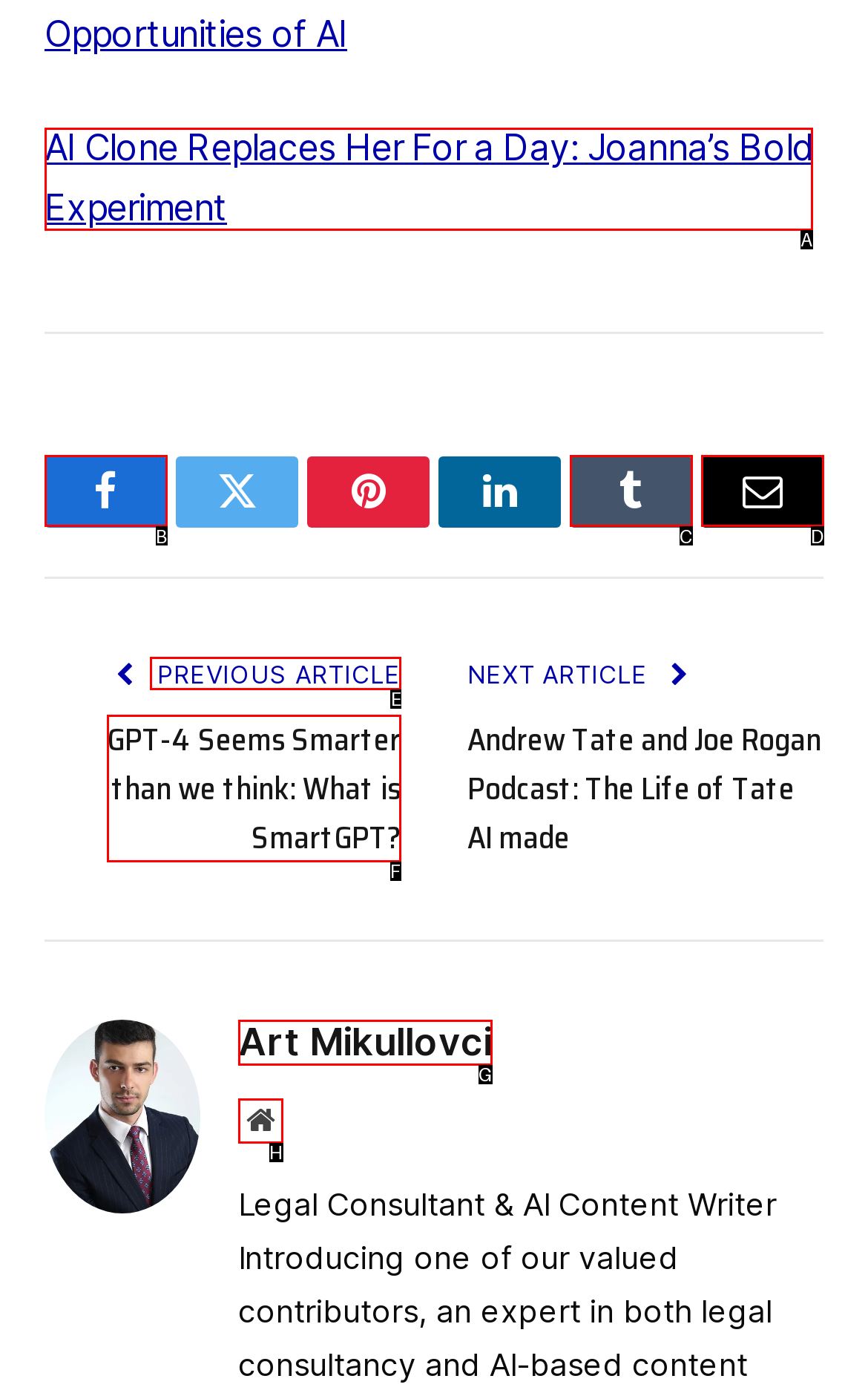Provide the letter of the HTML element that you need to click on to perform the task: Read previous article.
Answer with the letter corresponding to the correct option.

E